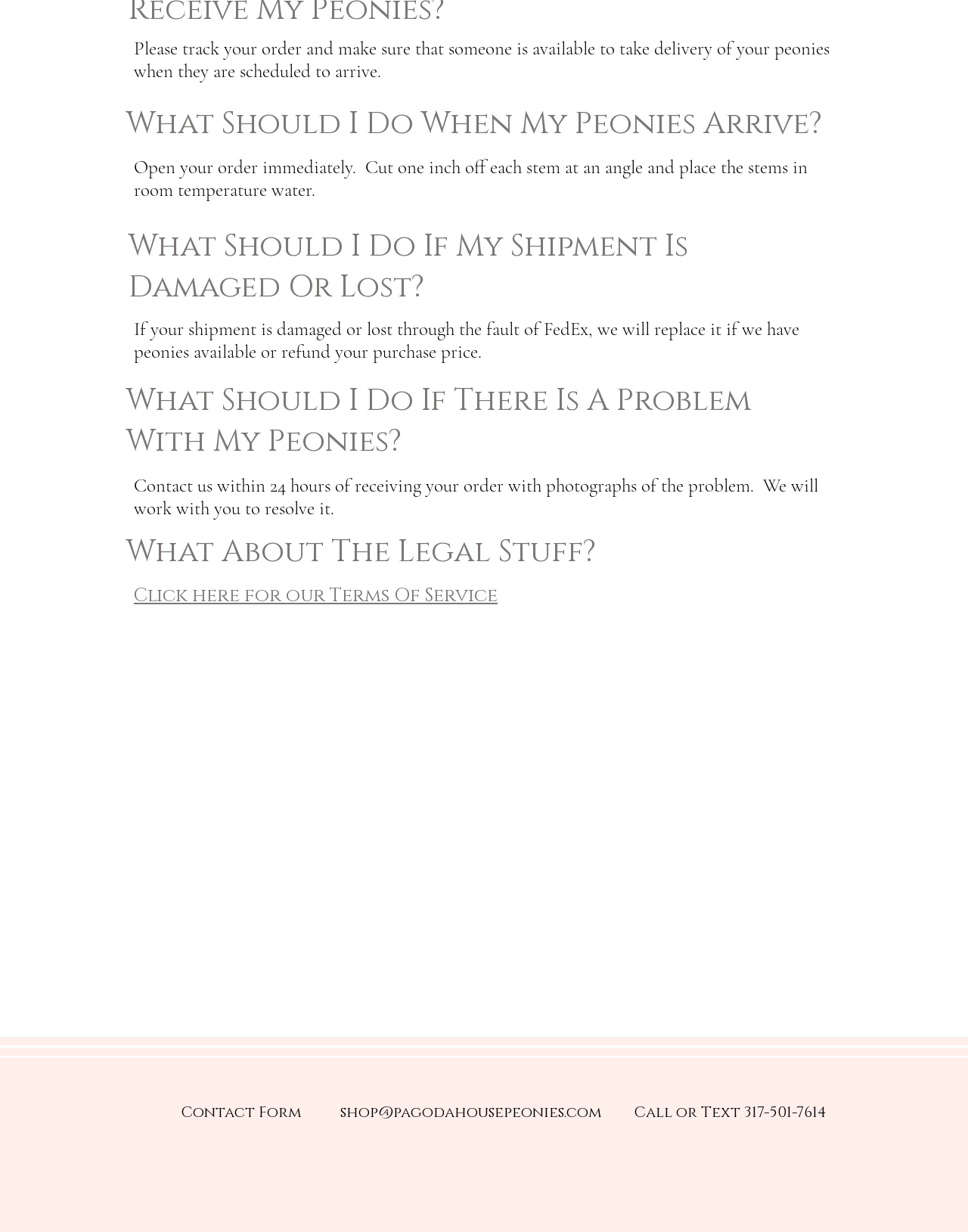How to access Terms Of Service?
Using the information presented in the image, please offer a detailed response to the question.

The webpage provides a link to access the Terms Of Service, which can be clicked to view the details.